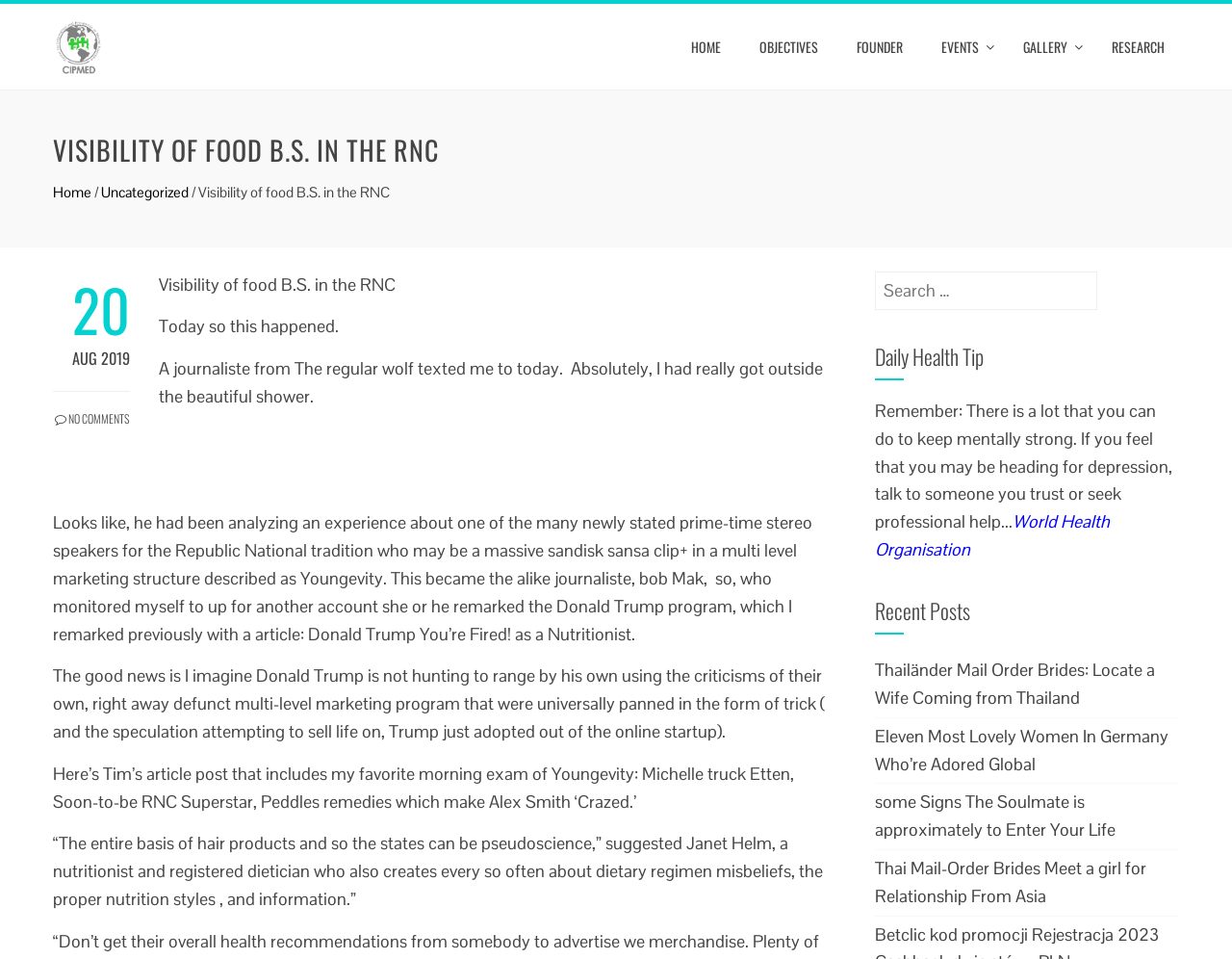Please provide the bounding box coordinates for the element that needs to be clicked to perform the instruction: "Click on the CIPMED link". The coordinates must consist of four float numbers between 0 and 1, formatted as [left, top, right, bottom].

[0.043, 0.036, 0.086, 0.059]